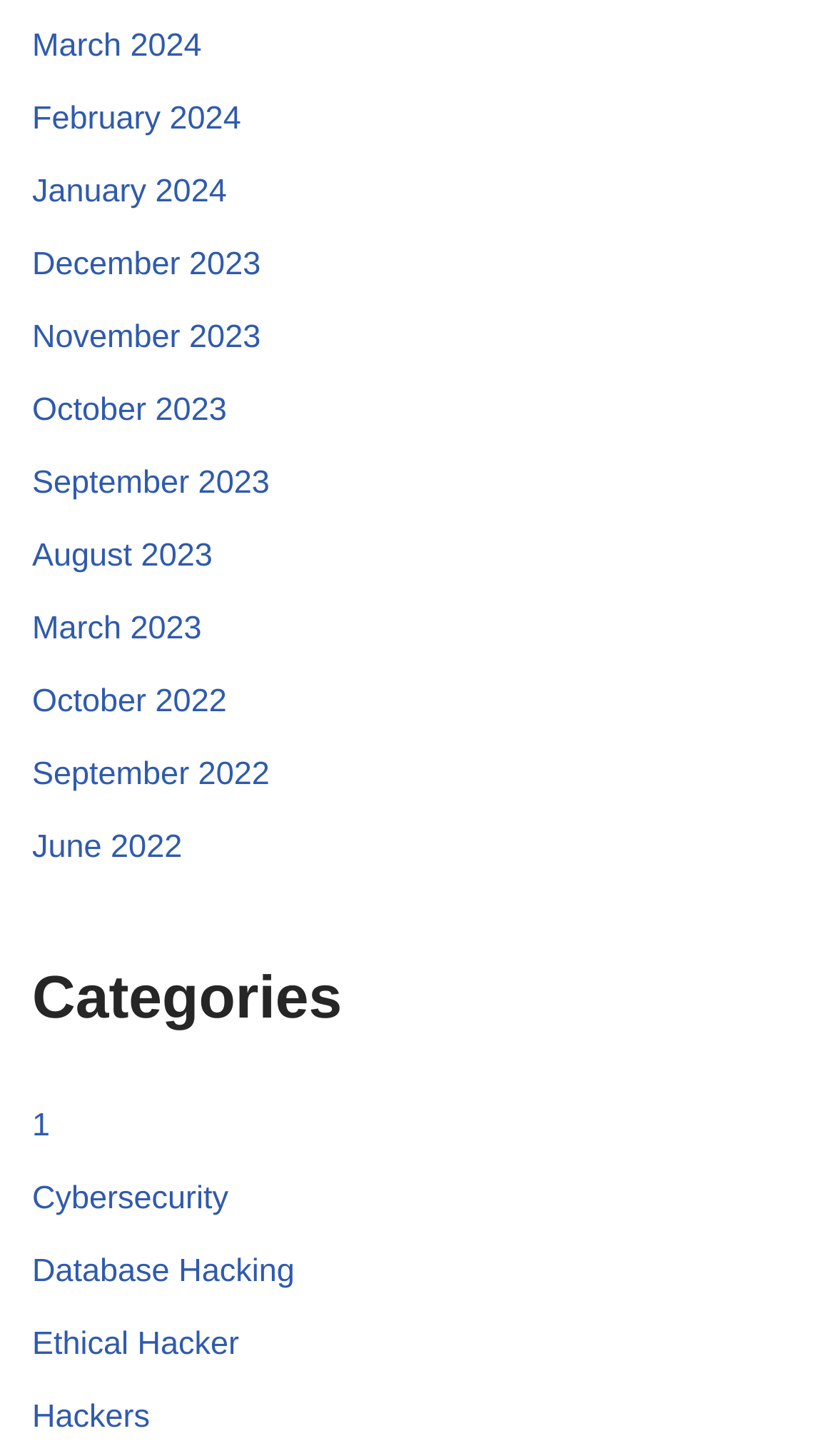Can you specify the bounding box coordinates for the region that should be clicked to fulfill this instruction: "Explore Ethical Hacker".

[0.038, 0.911, 0.286, 0.936]